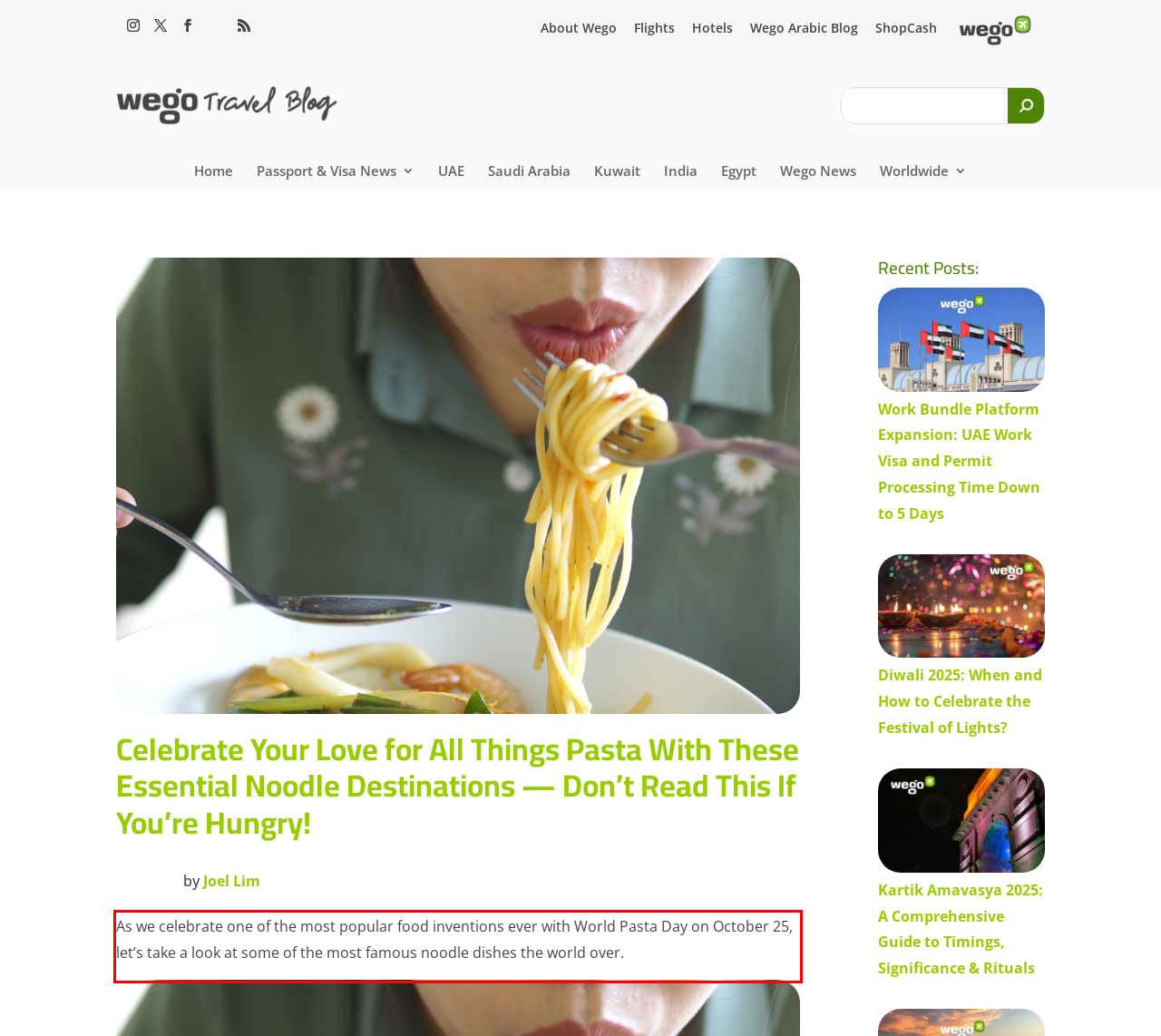You are presented with a screenshot containing a red rectangle. Extract the text found inside this red bounding box.

As we celebrate one of the most popular food inventions ever with World Pasta Day on October 25, let’s take a look at some of the most famous noodle dishes the world over.